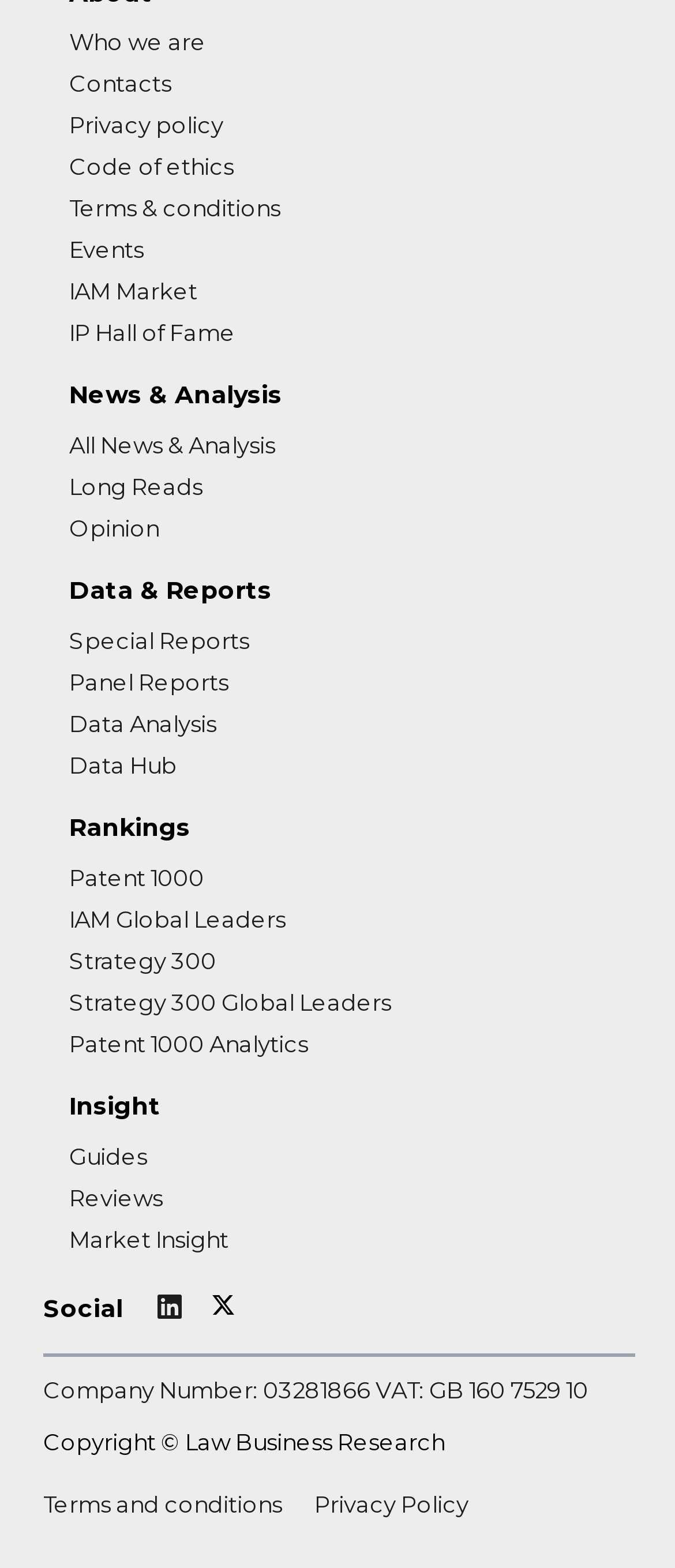Please locate the bounding box coordinates of the element's region that needs to be clicked to follow the instruction: "View News & Analysis". The bounding box coordinates should be provided as four float numbers between 0 and 1, i.e., [left, top, right, bottom].

[0.103, 0.243, 0.897, 0.262]